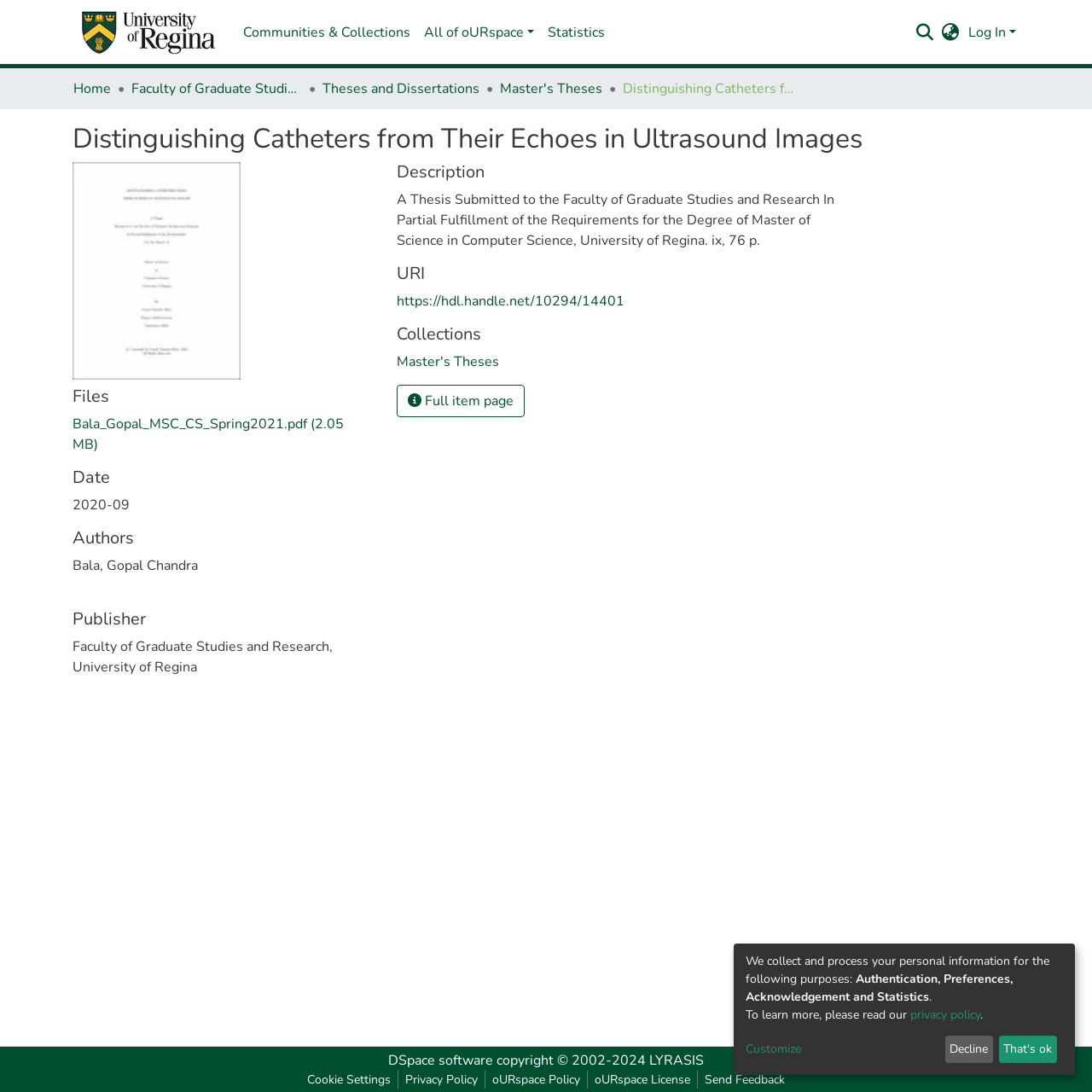Provide the bounding box coordinates for the area that should be clicked to complete the instruction: "View file".

[0.066, 0.38, 0.315, 0.416]